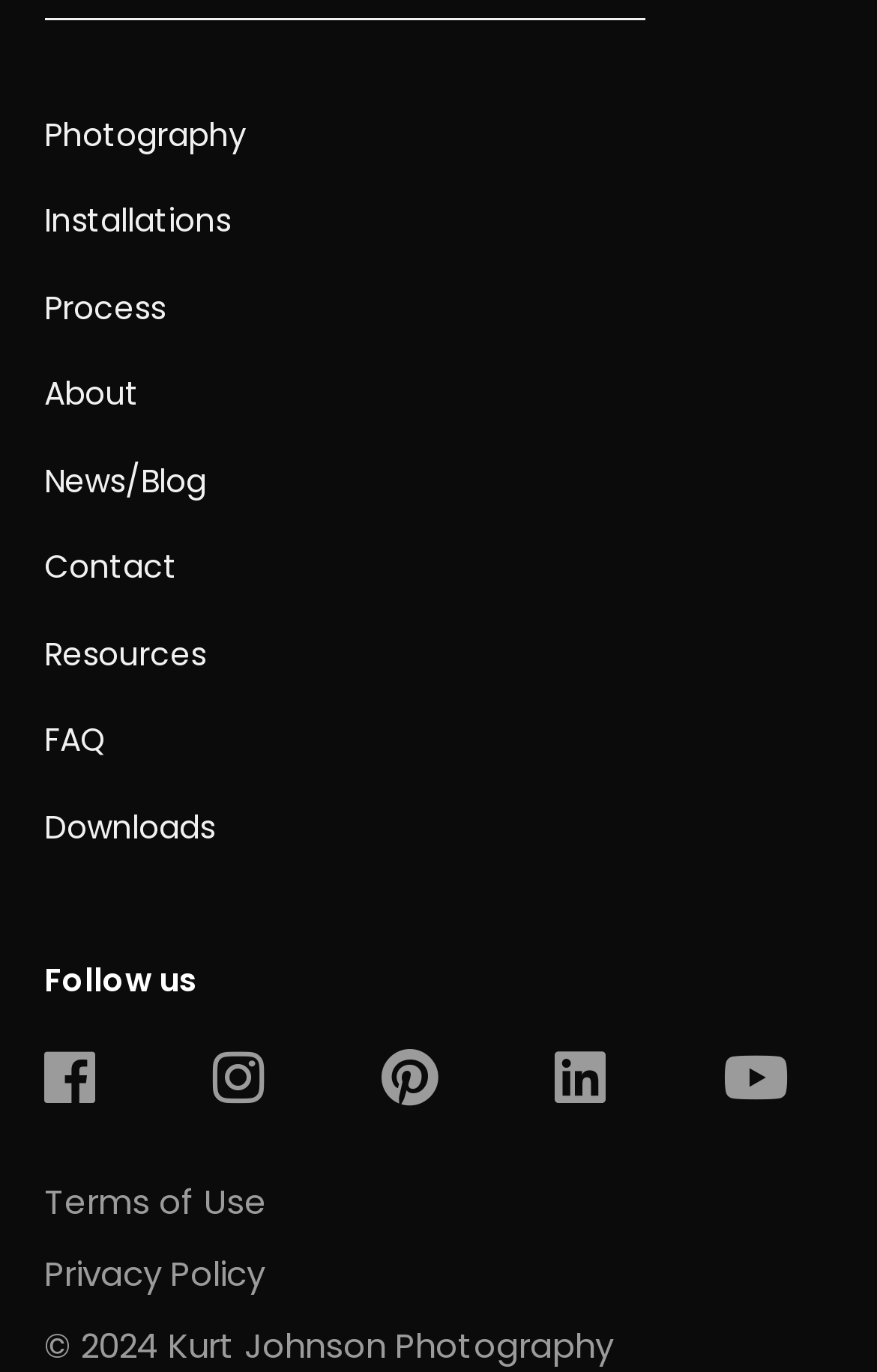Locate the UI element described by About and provide its bounding box coordinates. Use the format (top-left x, top-left y, bottom-right x, bottom-right y) with all values as floating point numbers between 0 and 1.

[0.05, 0.27, 0.158, 0.303]